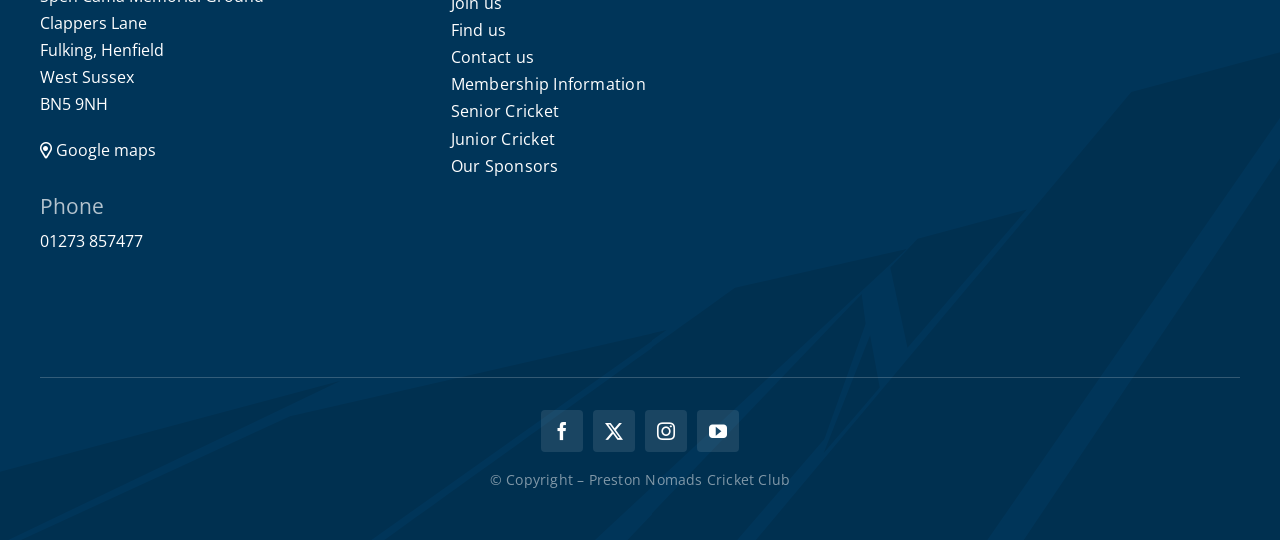Provide a one-word or brief phrase answer to the question:
What is the phone number of Preston Nomads Cricket Club?

01273 857477